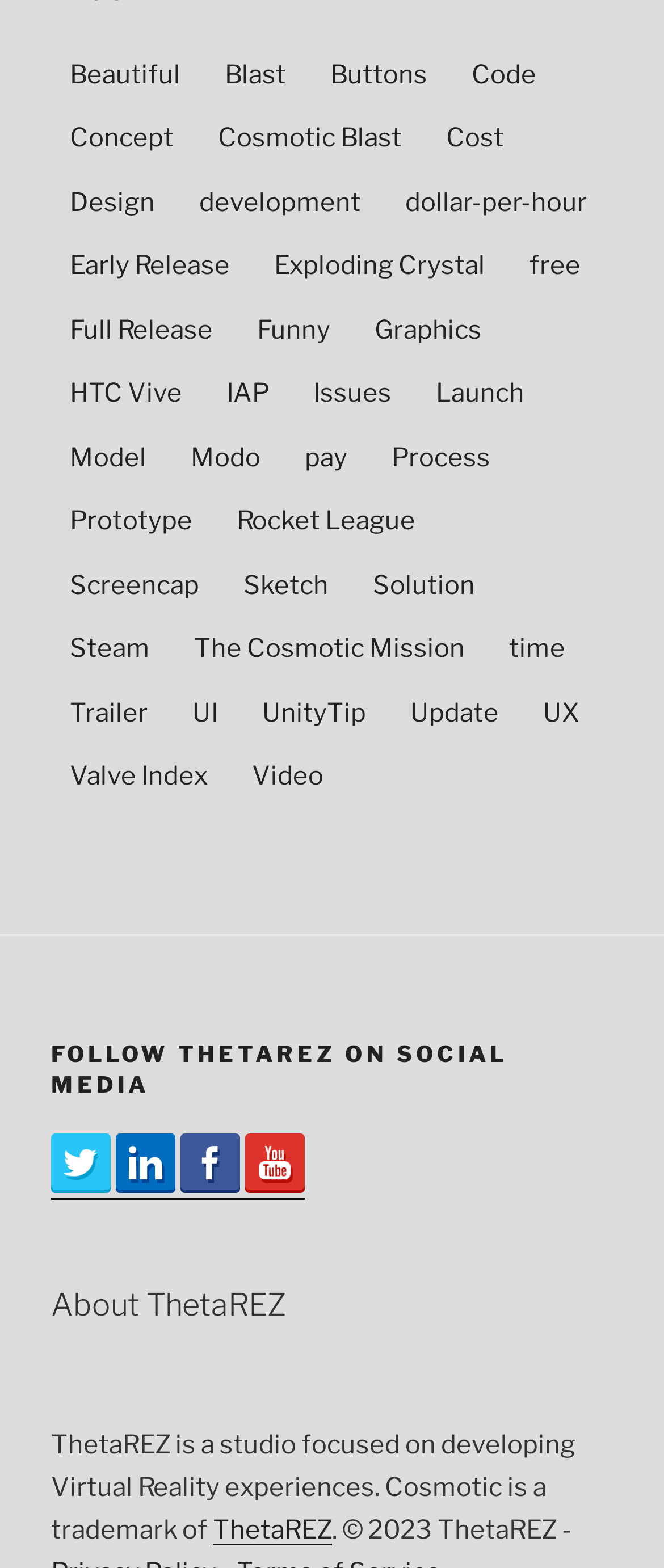Please provide a detailed answer to the question below by examining the image:
What is the name of the studio focused on developing Virtual Reality experiences?

I found this answer by looking at the 'About ThetaREZ' section, where it says 'ThetaREZ is a studio focused on developing Virtual Reality experiences.'